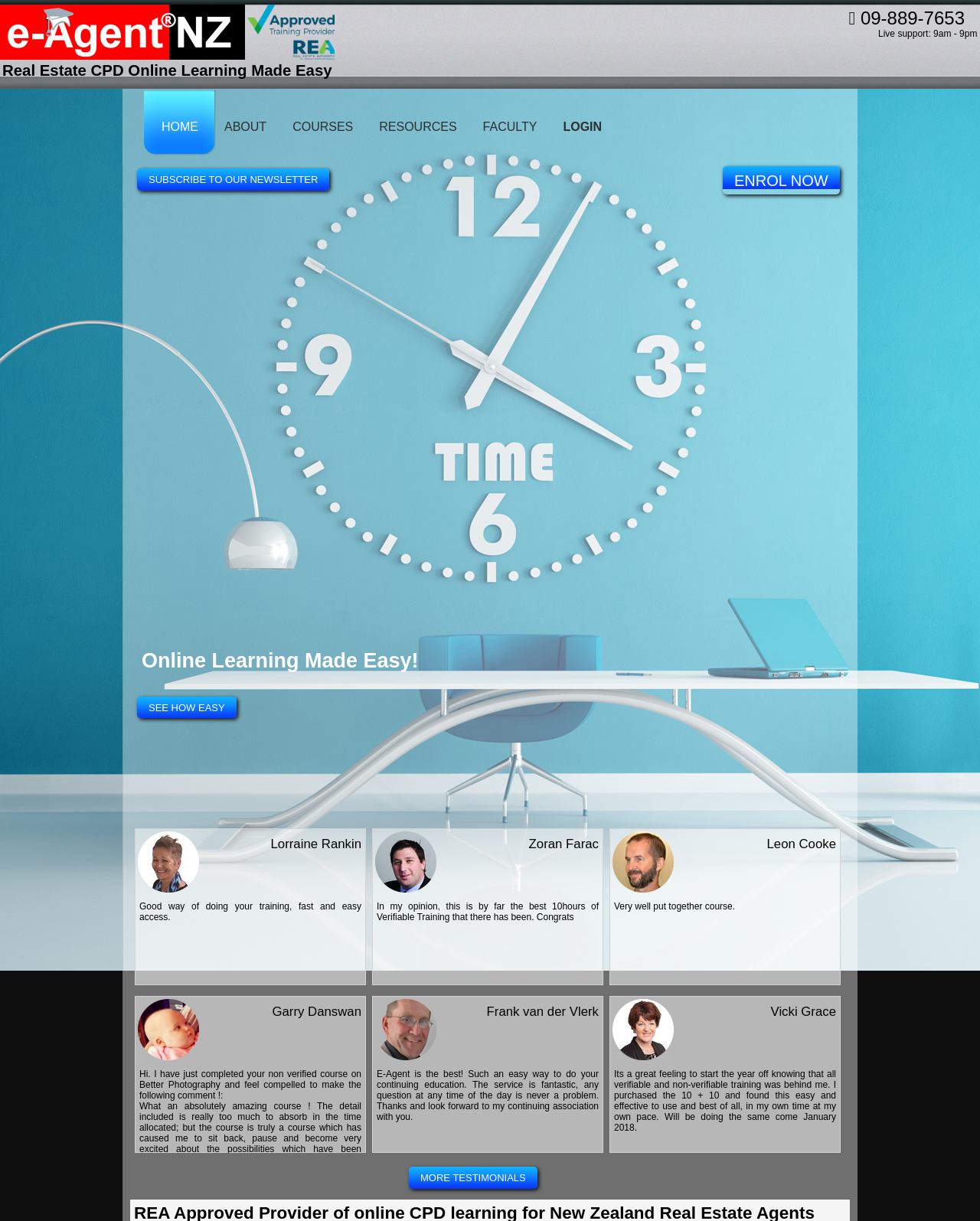Please locate the bounding box coordinates of the element that should be clicked to achieve the given instruction: "Subscribe to the newsletter".

[0.14, 0.138, 0.336, 0.156]